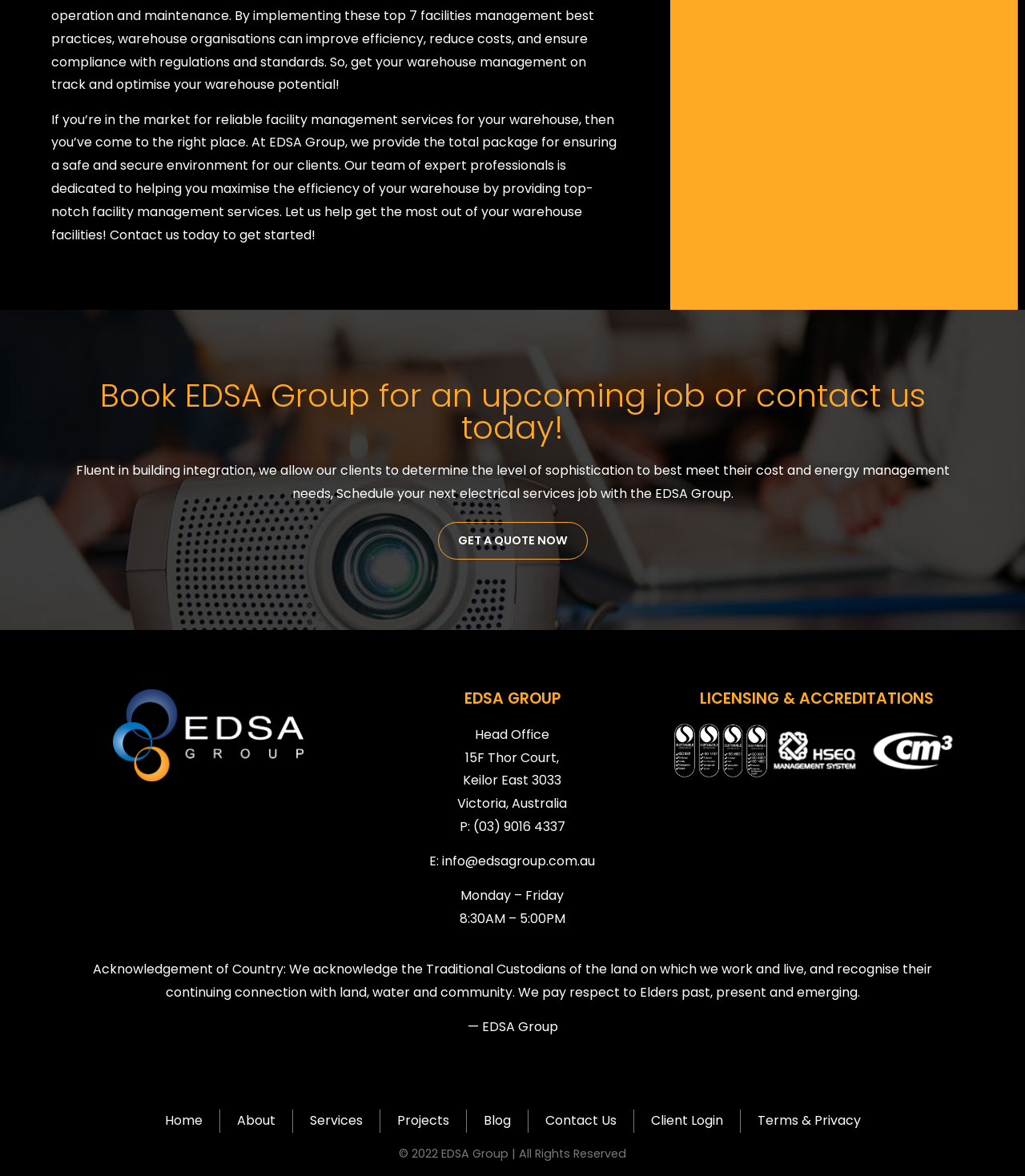Please provide the bounding box coordinates in the format (top-left x, top-left y, bottom-right x, bottom-right y). Remember, all values are floating point numbers between 0 and 1. What is the bounding box coordinate of the region described as: Resources

None